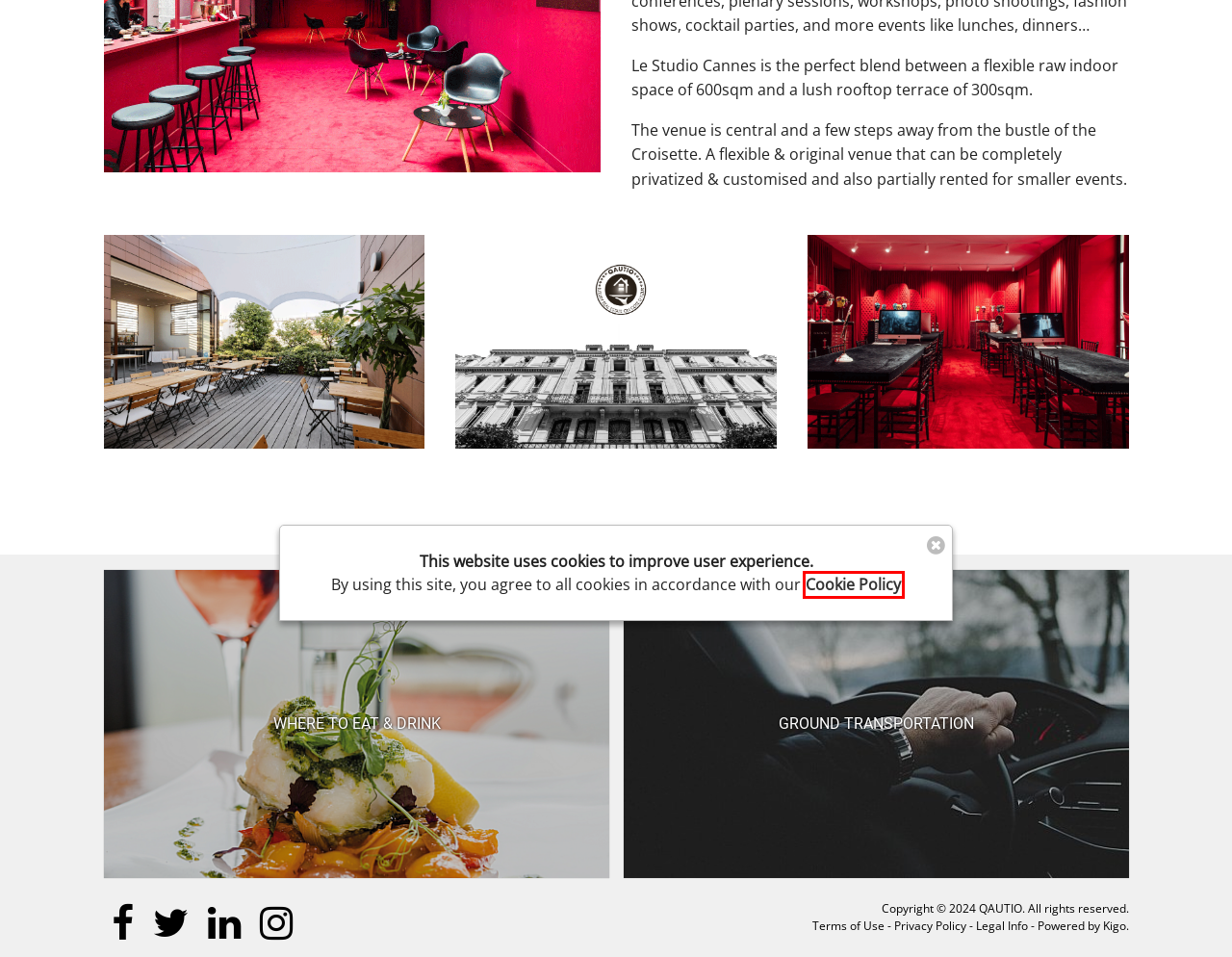You are given a screenshot of a webpage within which there is a red rectangle bounding box. Please choose the best webpage description that matches the new webpage after clicking the selected element in the bounding box. Here are the options:
A. Transport
B. Terms & Conditions
C. Event Spaces
D. Terms of Use
E. About Us
F. Home
G. Privacy Policy
H. All Events

G